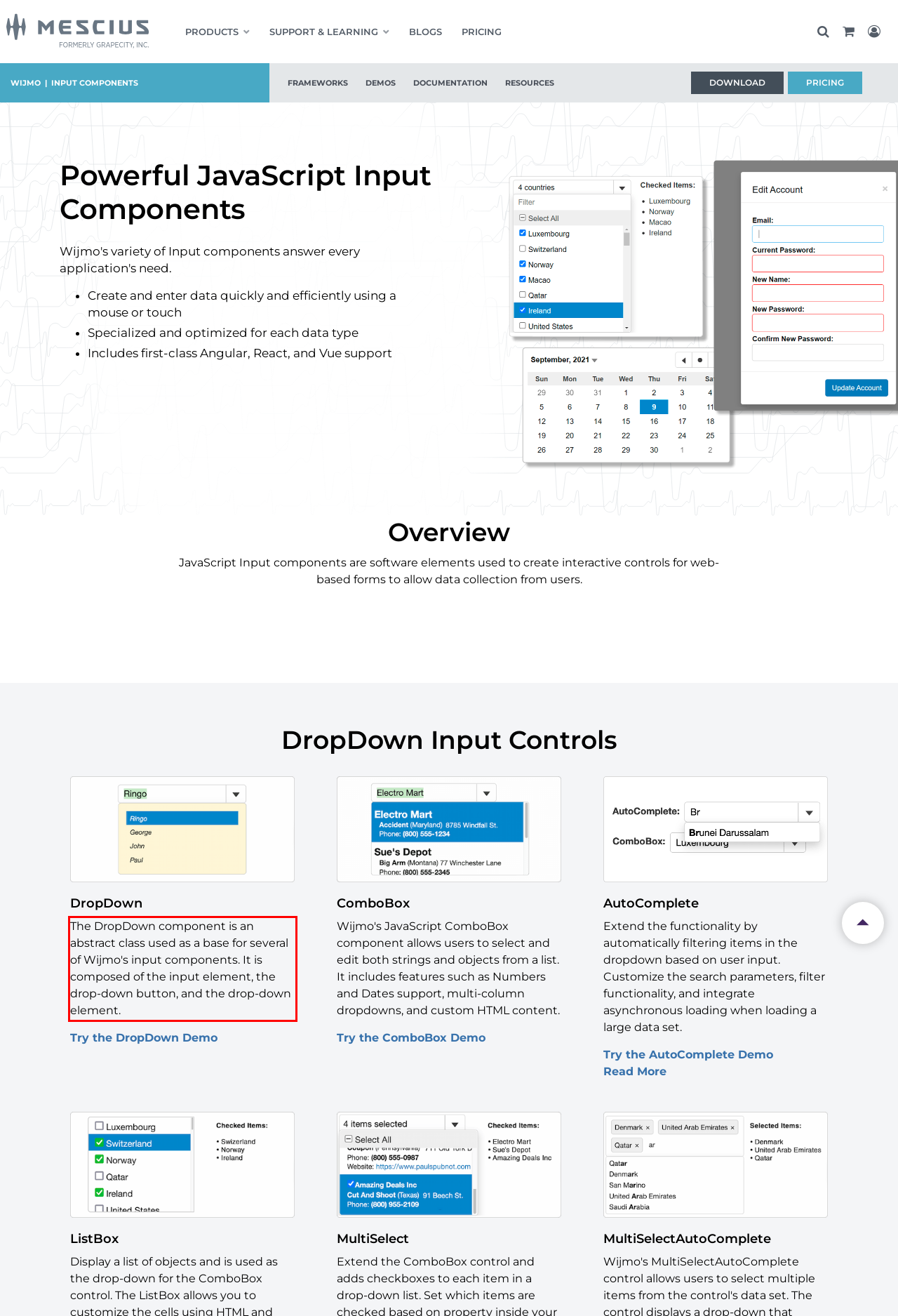Identify the text inside the red bounding box in the provided webpage screenshot and transcribe it.

The DropDown component is an abstract class used as a base for several of Wijmo's input components. It is composed of the input element, the drop-down button, and the drop-down element.